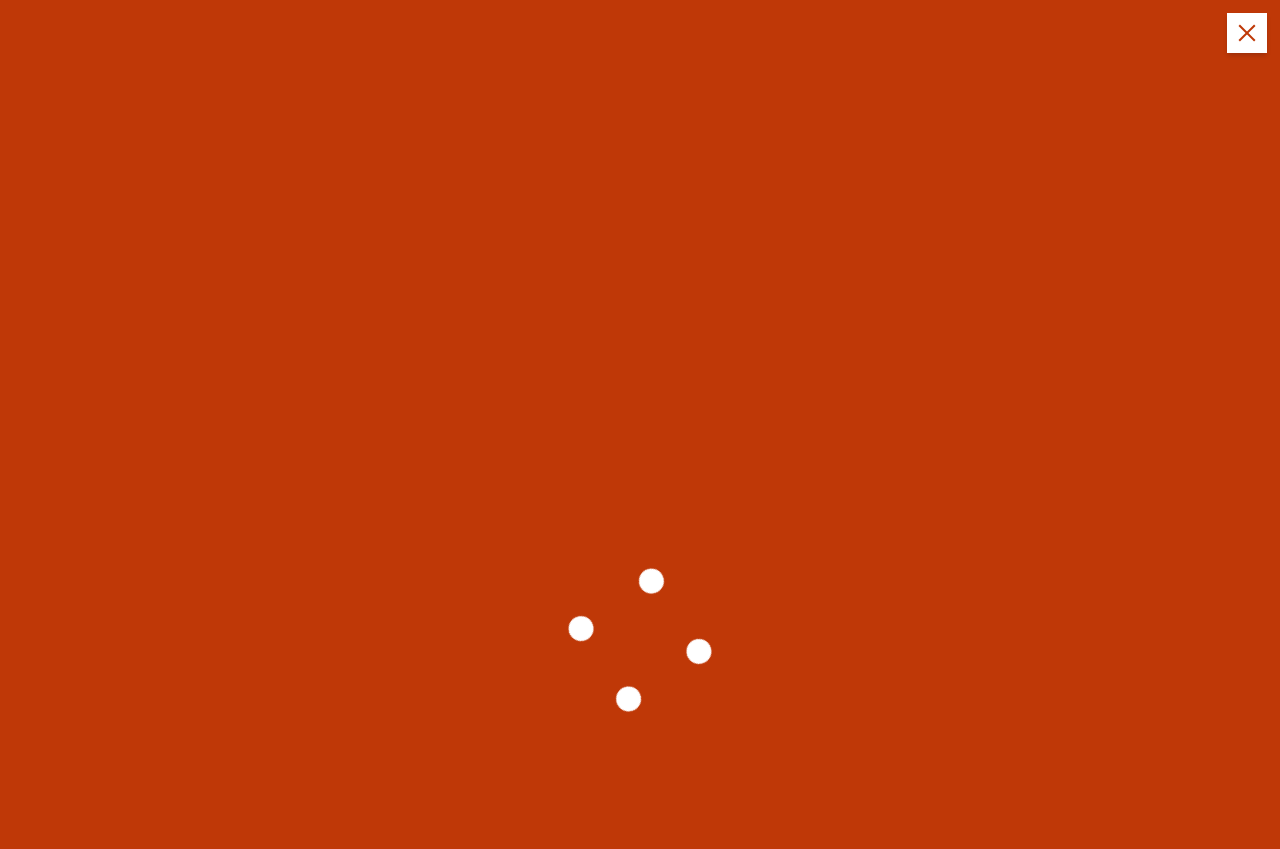What is the category of the news article?
Based on the image content, provide your answer in one word or a short phrase.

Business